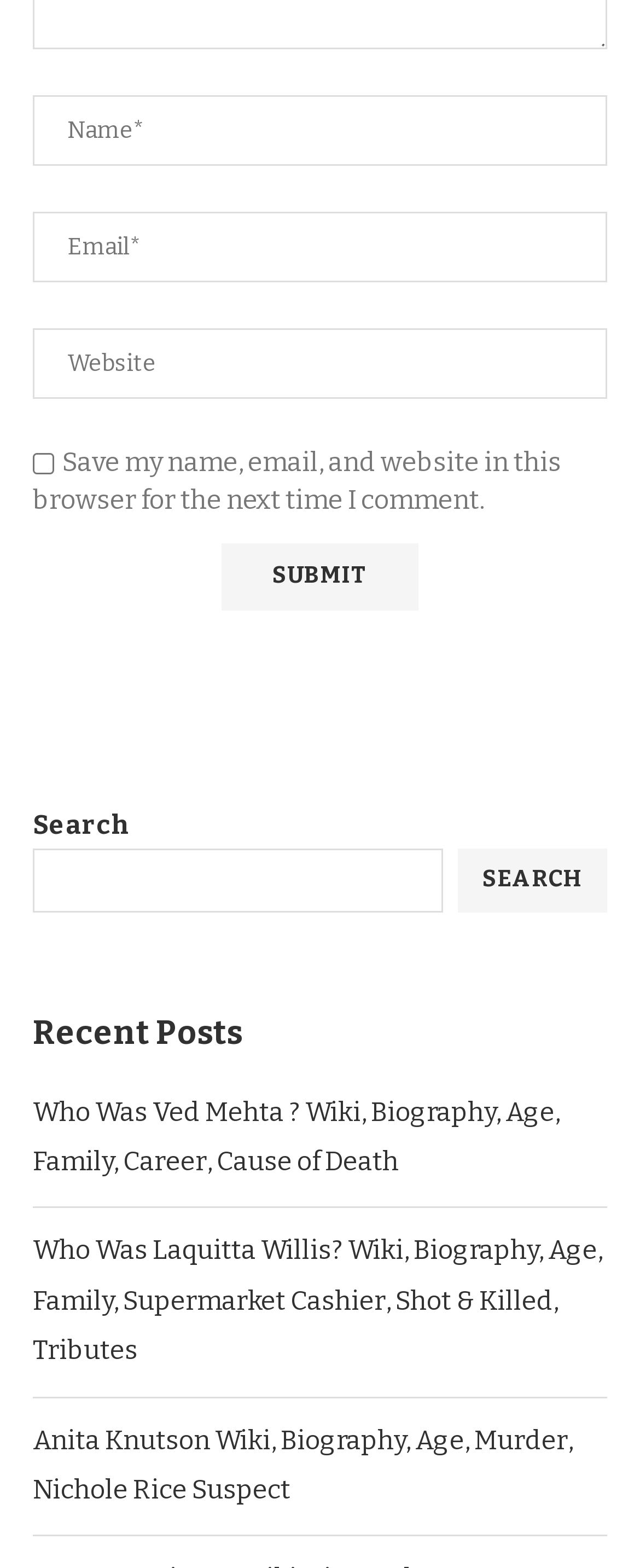Please find the bounding box coordinates of the element that must be clicked to perform the given instruction: "Check the weather forecast". The coordinates should be four float numbers from 0 to 1, i.e., [left, top, right, bottom].

None